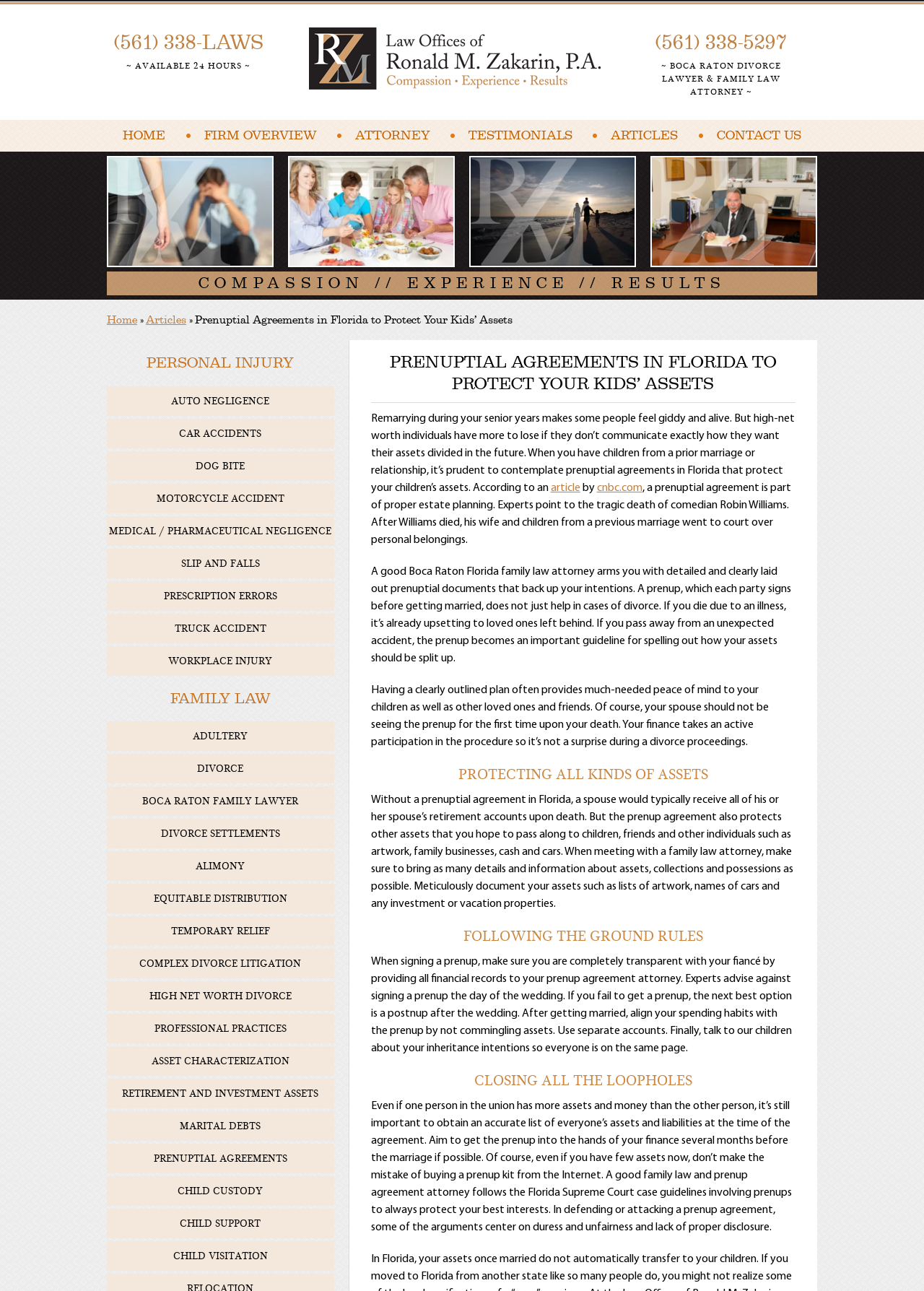Could you specify the bounding box coordinates for the clickable section to complete the following instruction: "Search for something"?

None